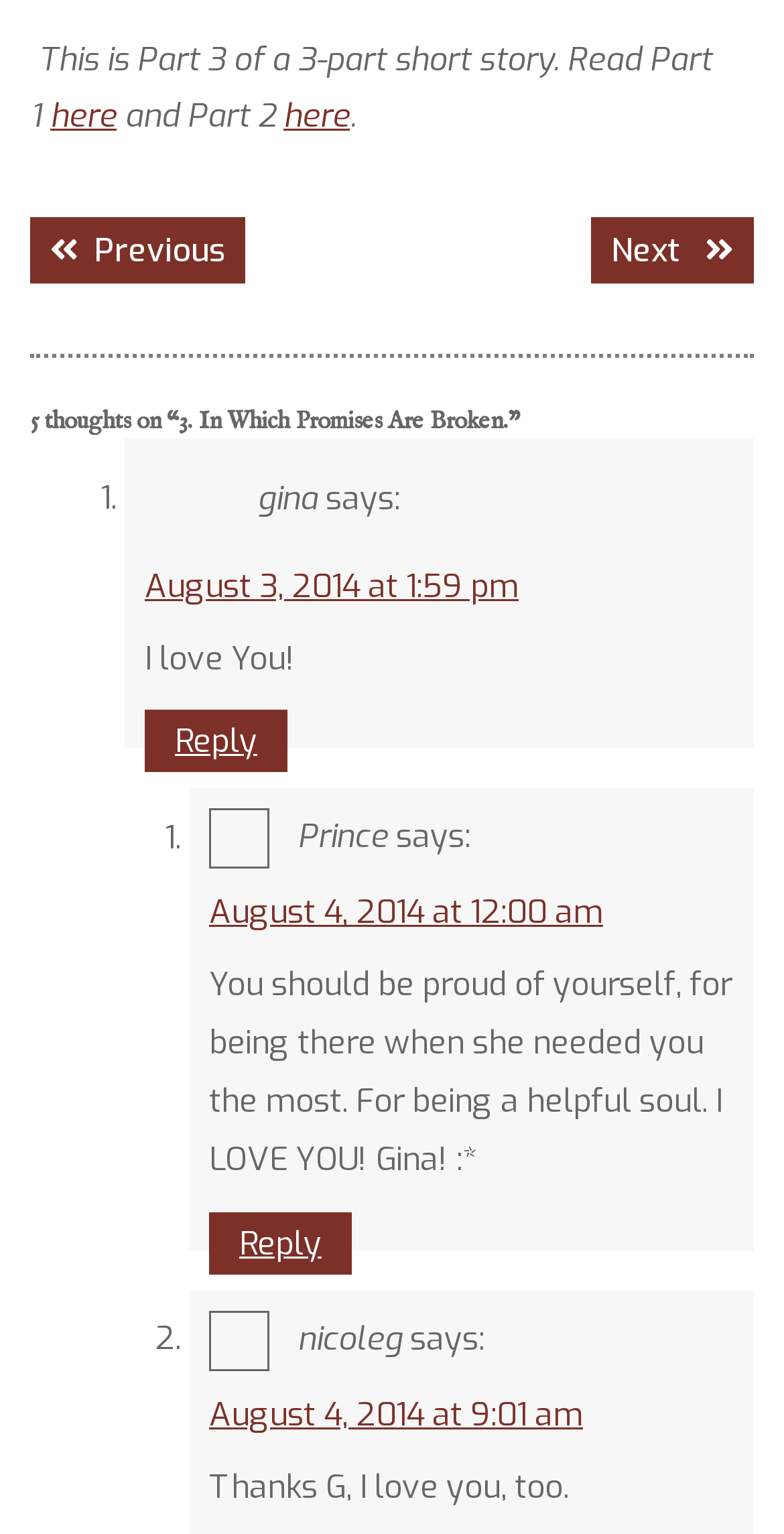Provide the bounding box coordinates in the format (top-left x, top-left y, bottom-right x, bottom-right y). All values are floating point numbers between 0 and 1. Determine the bounding box coordinate of the UI element described as: Previous Previous post:

[0.038, 0.142, 0.313, 0.185]